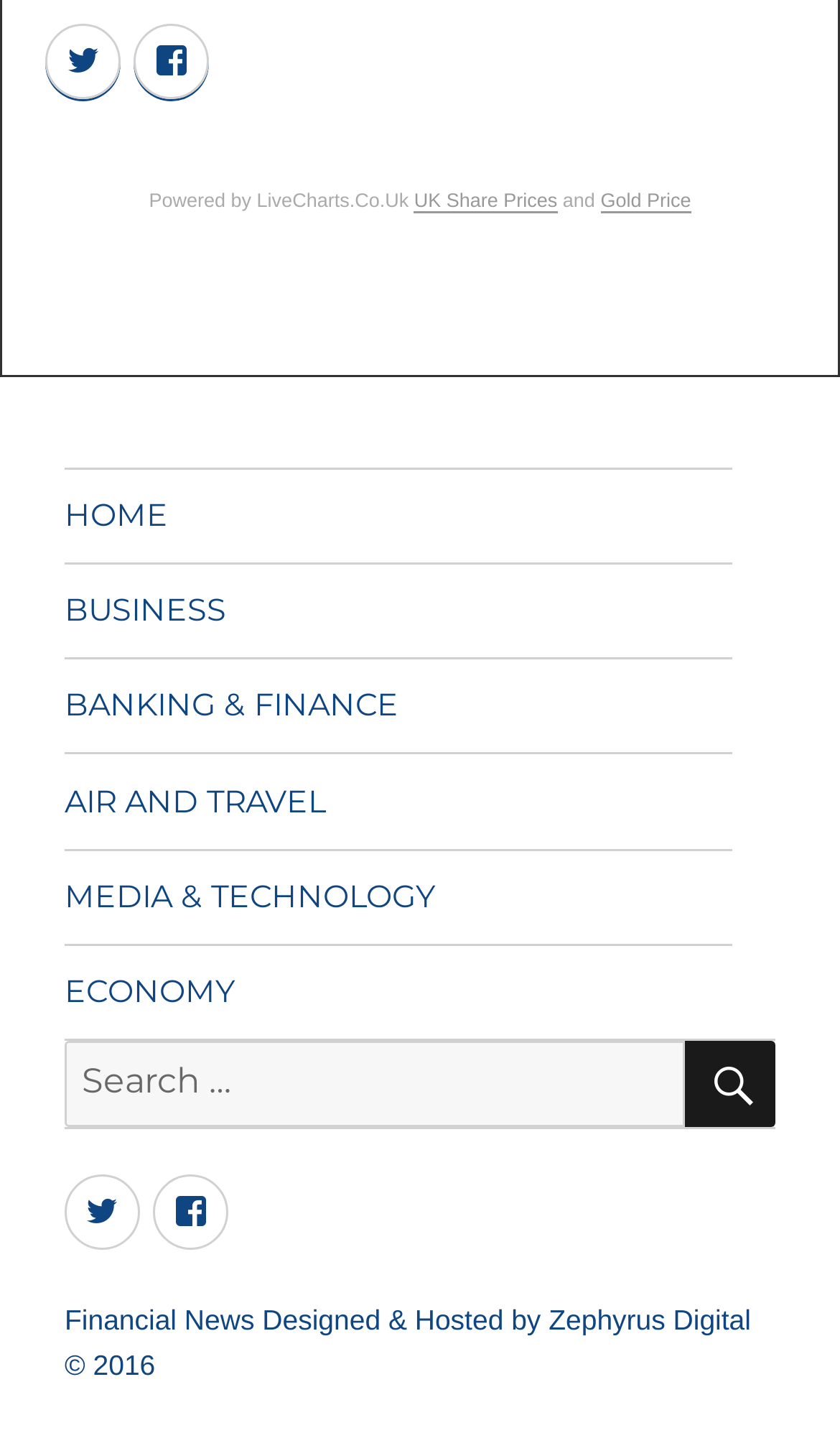Indicate the bounding box coordinates of the element that needs to be clicked to satisfy the following instruction: "View UK Share Prices". The coordinates should be four float numbers between 0 and 1, i.e., [left, top, right, bottom].

[0.493, 0.132, 0.664, 0.147]